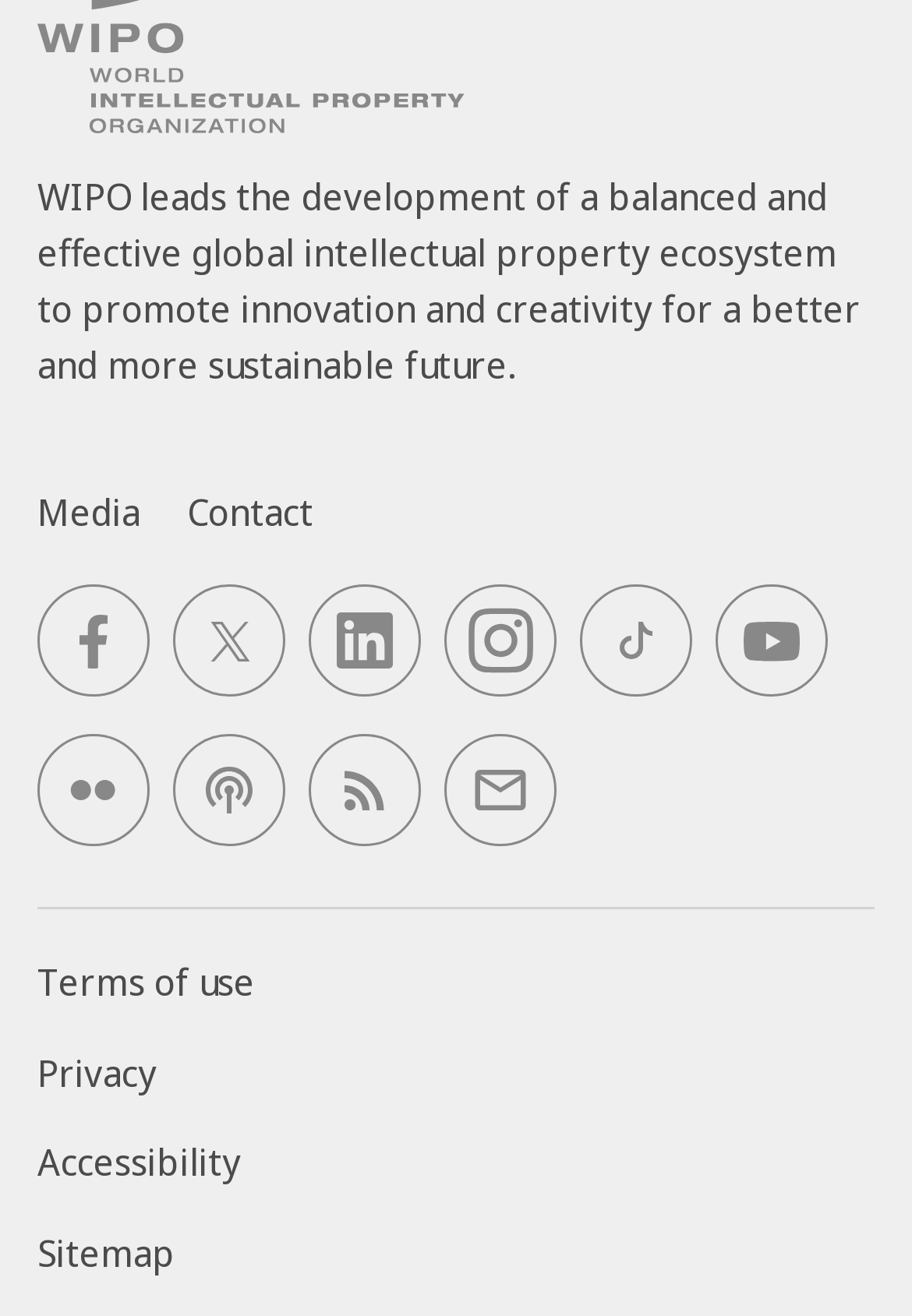Identify the bounding box coordinates for the region of the element that should be clicked to carry out the instruction: "Visit Facebook". The bounding box coordinates should be four float numbers between 0 and 1, i.e., [left, top, right, bottom].

[0.041, 0.445, 0.164, 0.53]